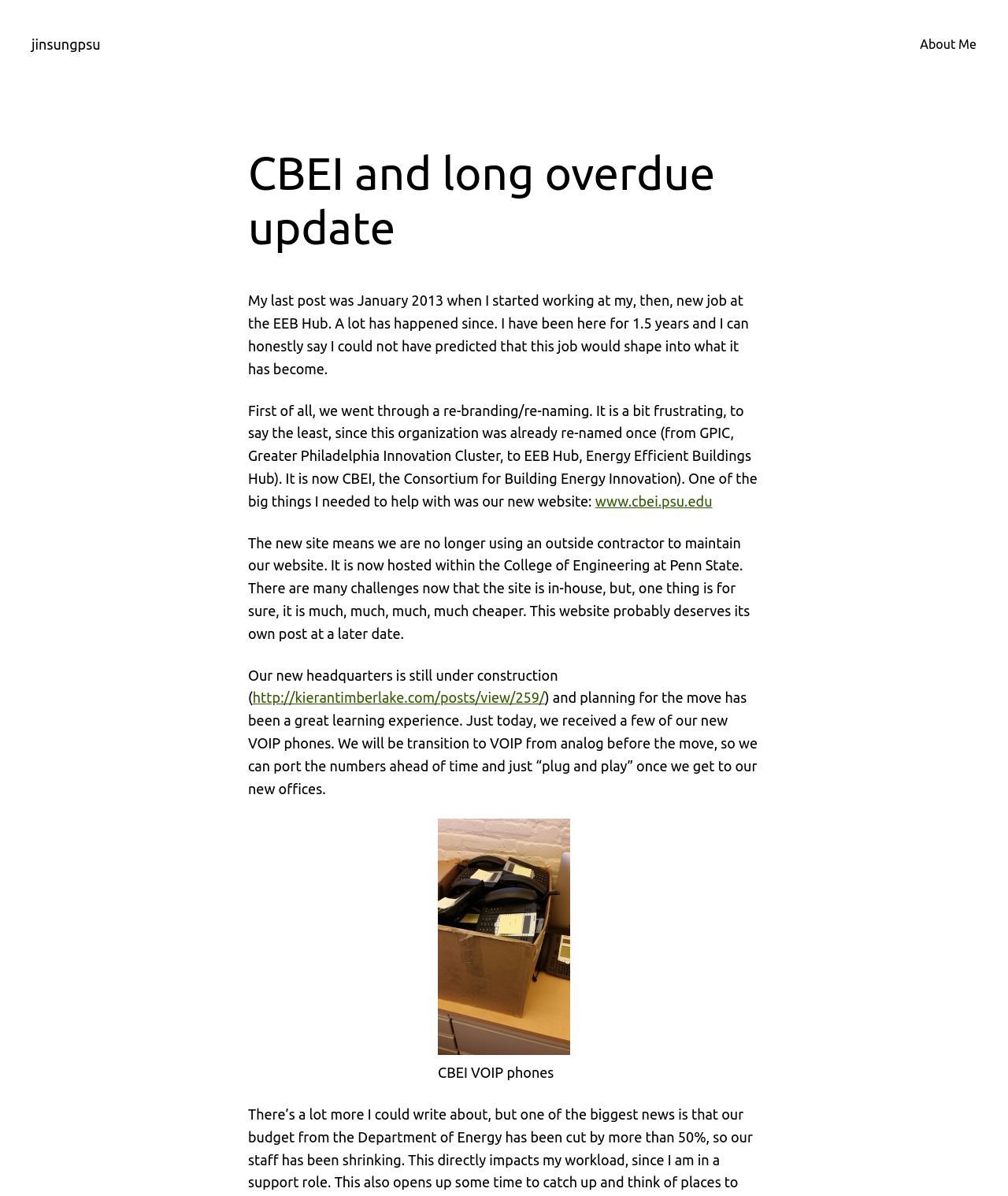Please reply with a single word or brief phrase to the question: 
What type of phones are being transitioned to?

VOIP phones